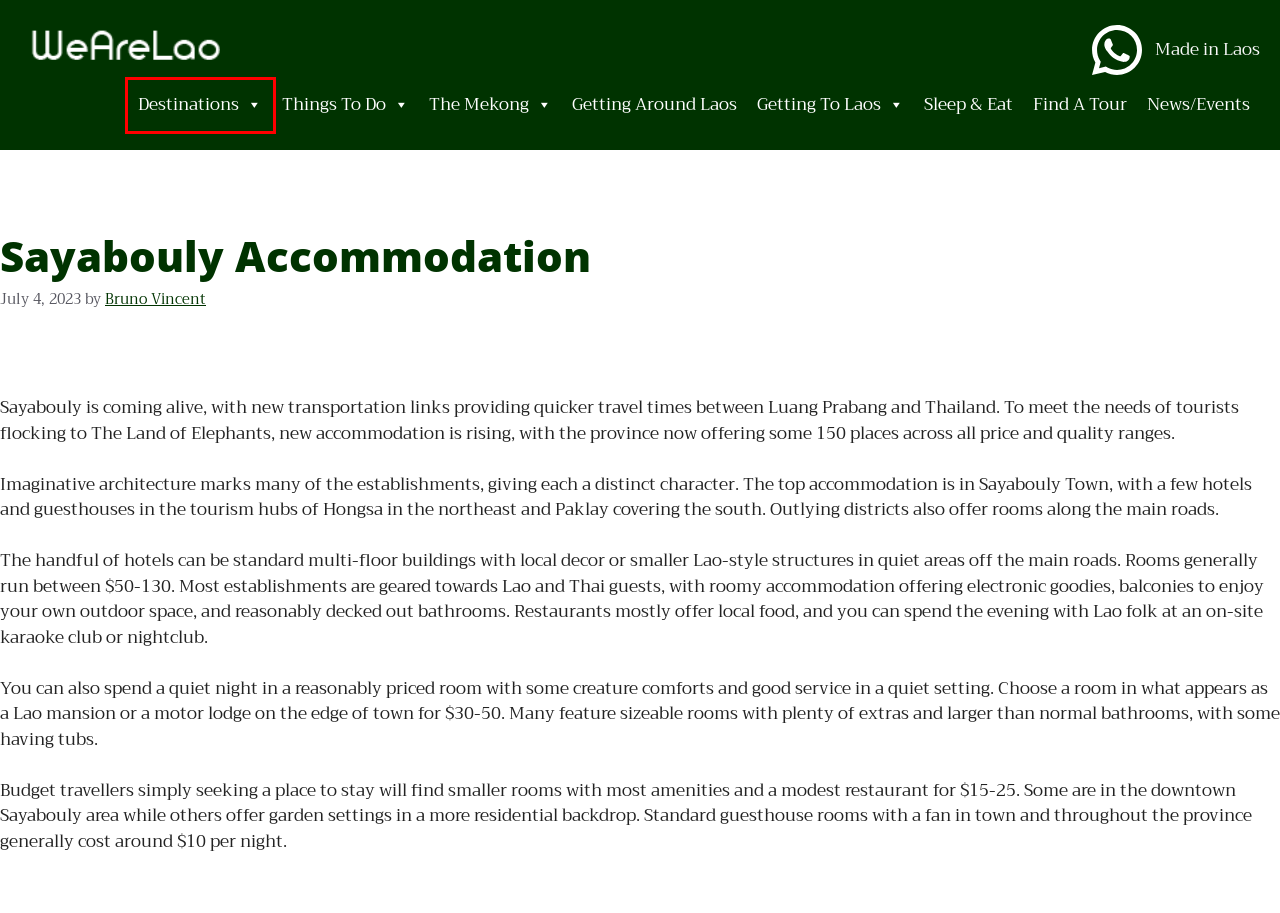You see a screenshot of a webpage with a red bounding box surrounding an element. Pick the webpage description that most accurately represents the new webpage after interacting with the element in the red bounding box. The options are:
A. Made in Laos – Wearelao.com
B. Things To Do In Laos – Wearelao.com
C. Destinations – Wearelao.com
D. Find A Tour – Wearelao.com
E. Sleep And Eat – Wearelao.com
F. News And Events – Wearelao.com
G. Bruno Vincent – Wearelao.com
H. Getting To Laos – Wearelao.com

C